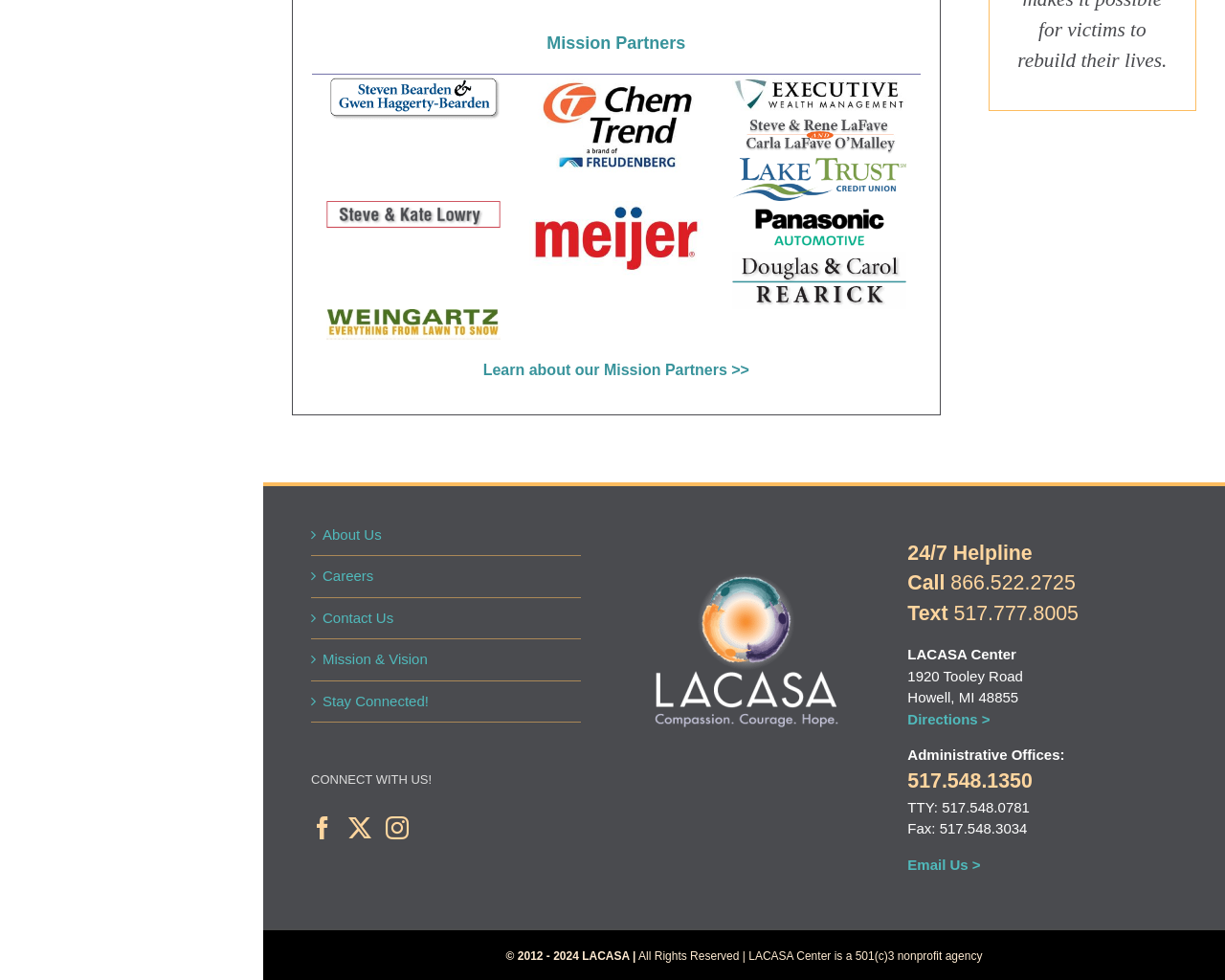Answer the following inquiry with a single word or phrase:
What is the address of the LACASA Center?

1920 Tooley Road, Howell, MI 48855